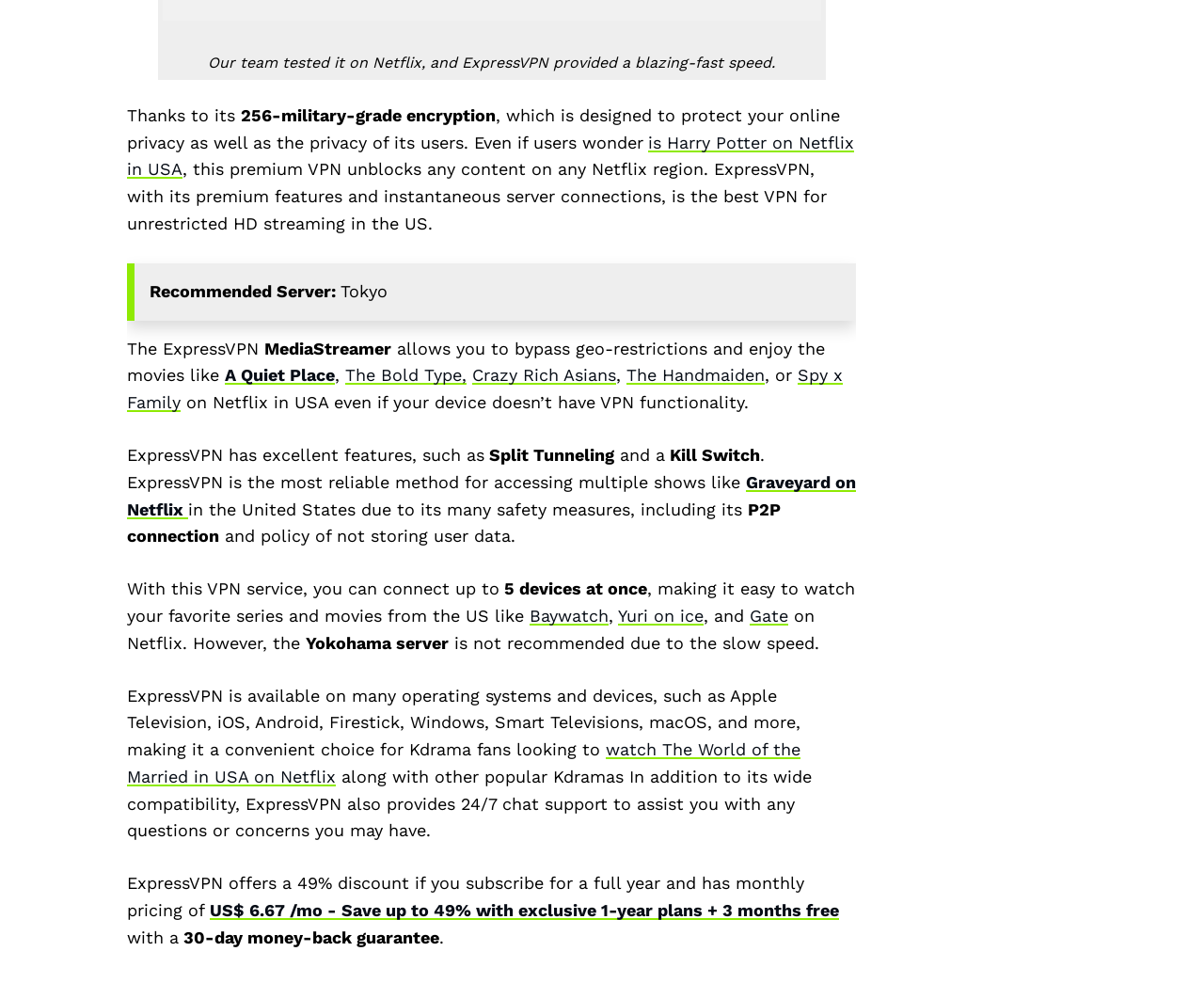Locate the bounding box coordinates of the UI element described by: "Spy x Family". The bounding box coordinates should consist of four float numbers between 0 and 1, i.e., [left, top, right, bottom].

[0.105, 0.372, 0.7, 0.419]